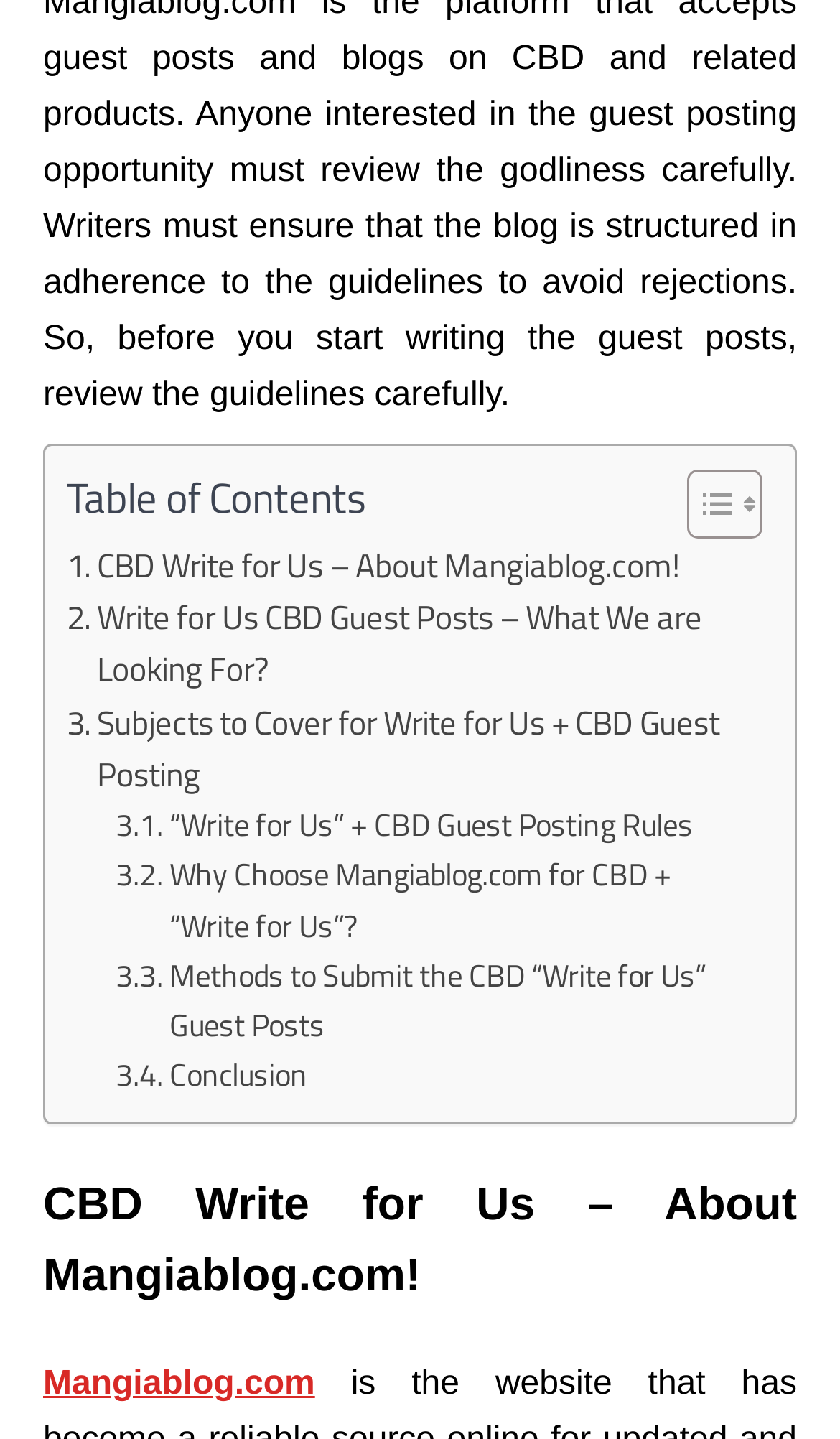Please answer the following question using a single word or phrase: 
What is the purpose of the webpage?

Write for Us CBD Guest Posts